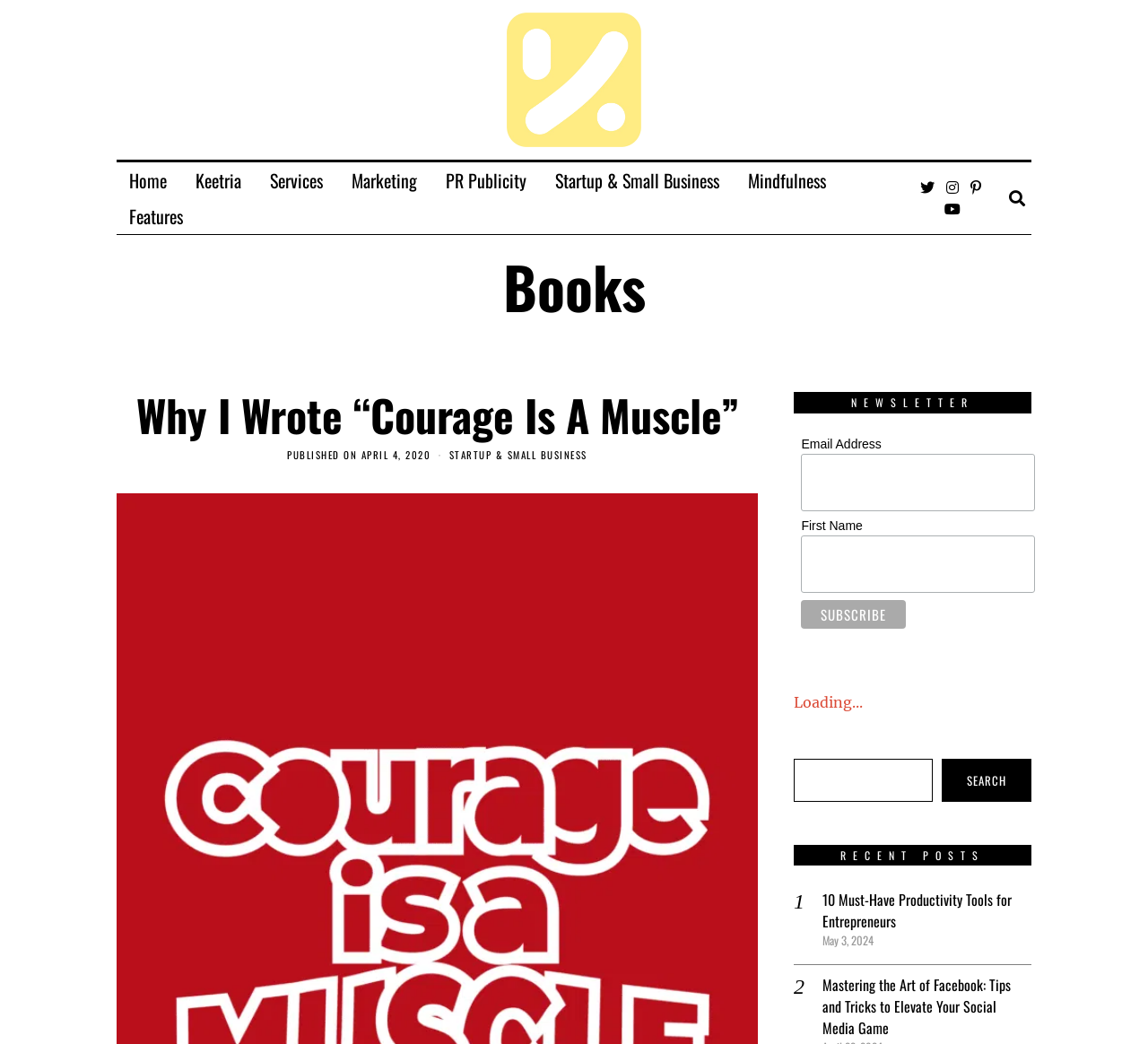Please specify the coordinates of the bounding box for the element that should be clicked to carry out this instruction: "Subscribe to the newsletter". The coordinates must be four float numbers between 0 and 1, formatted as [left, top, right, bottom].

[0.698, 0.575, 0.789, 0.602]